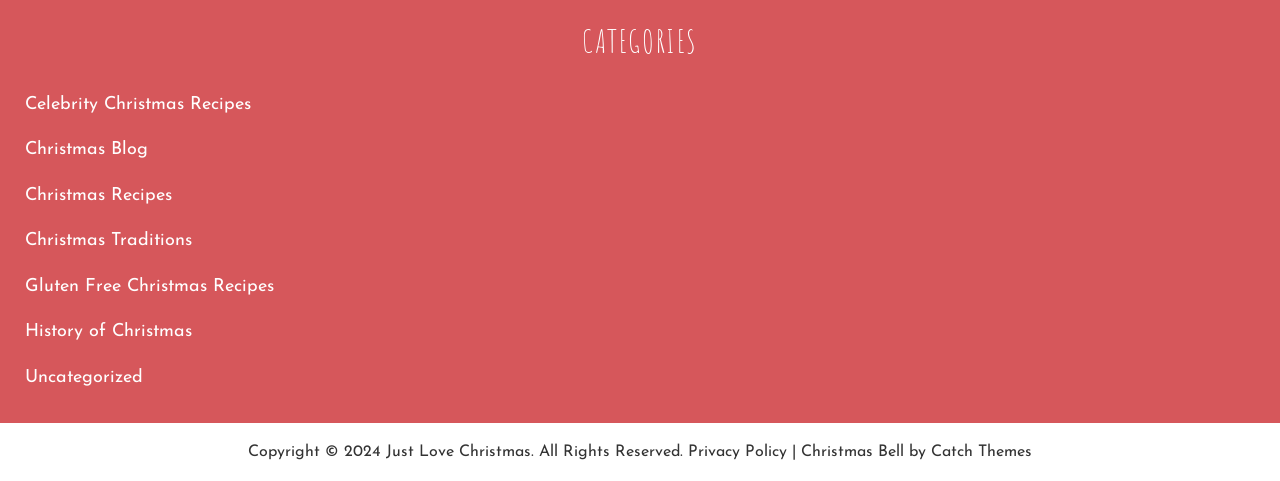Determine the bounding box coordinates for the clickable element required to fulfill the instruction: "Visit Just Love Christmas". Provide the coordinates as four float numbers between 0 and 1, i.e., [left, top, right, bottom].

[0.302, 0.924, 0.415, 0.957]